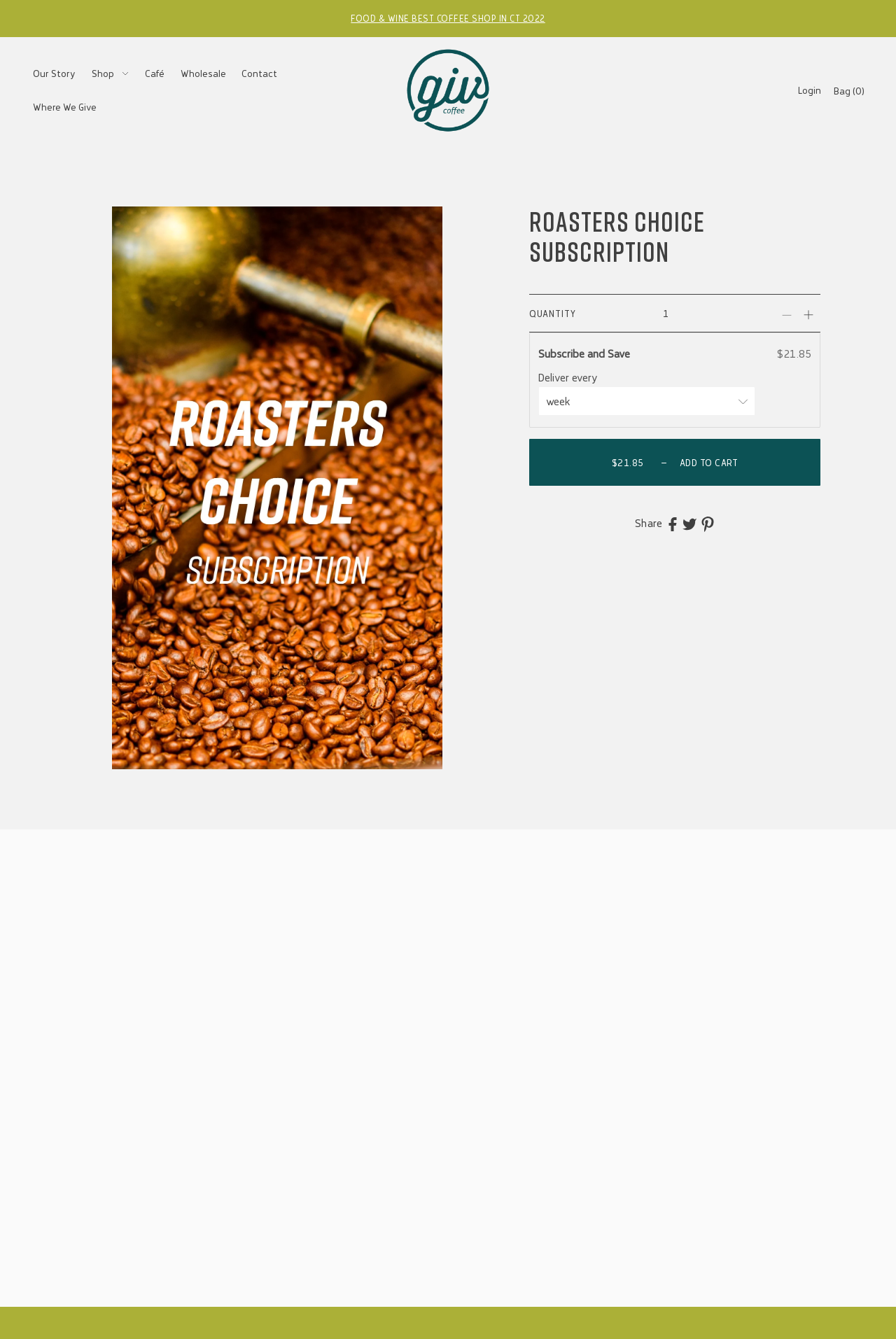Write a detailed summary of the webpage.

This webpage is about a coffee subscription service called "Roasters Choice Subscription" offered by Giv Coffee. At the top, there is a header section with links to "Our Story", "Shop", "Café", "Wholesale", "Contact", and "Where We Give". Below this, there is a section with a link to "Giv Coffee" and an image of the Giv Coffee logo.

On the left side of the page, there is a section with a heading "Roasters Choice Subscription" and an image of the subscription product. Below this, there is a form to select the quantity and interval of the subscription, with options to subscribe and save $21.85 per week. There is also a button to add the subscription to the cart.

On the right side of the page, there is a section with product information, including a description of the subscription service, which offers a variety of light roast, single-origin coffees from different origins and processing methods. The description also mentions that the service will occasionally include limited coffees like Geishas and Cup of Excellence winners. Below this, there are details about the weight and notes of the coffee.

At the top right corner of the page, there is a link to "Login" and a button to open the cart, with a bag icon and a count of items in the cart. There are also social media links to share the product.